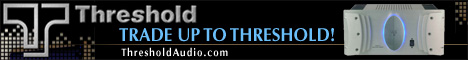Compose an extensive description of the image.

The image is a banner advertisement for Threshold Audio, featuring their tagline "TRADE UP TO THRESHOLD!" prominently displayed to attract potential customers. The design integrates a modern, sleek amplifier graphic with a blue glowing detail, emphasizing the high-end audio equipment that the brand offers. The background features a subtle pattern of dots in varying sizes, adding a dynamic feel to the overall composition. This advertisement is likely aimed at audiophiles looking to enhance their sound systems, and it includes the website link, ThresholdAudio.com, inviting viewers to learn more about their products and services.